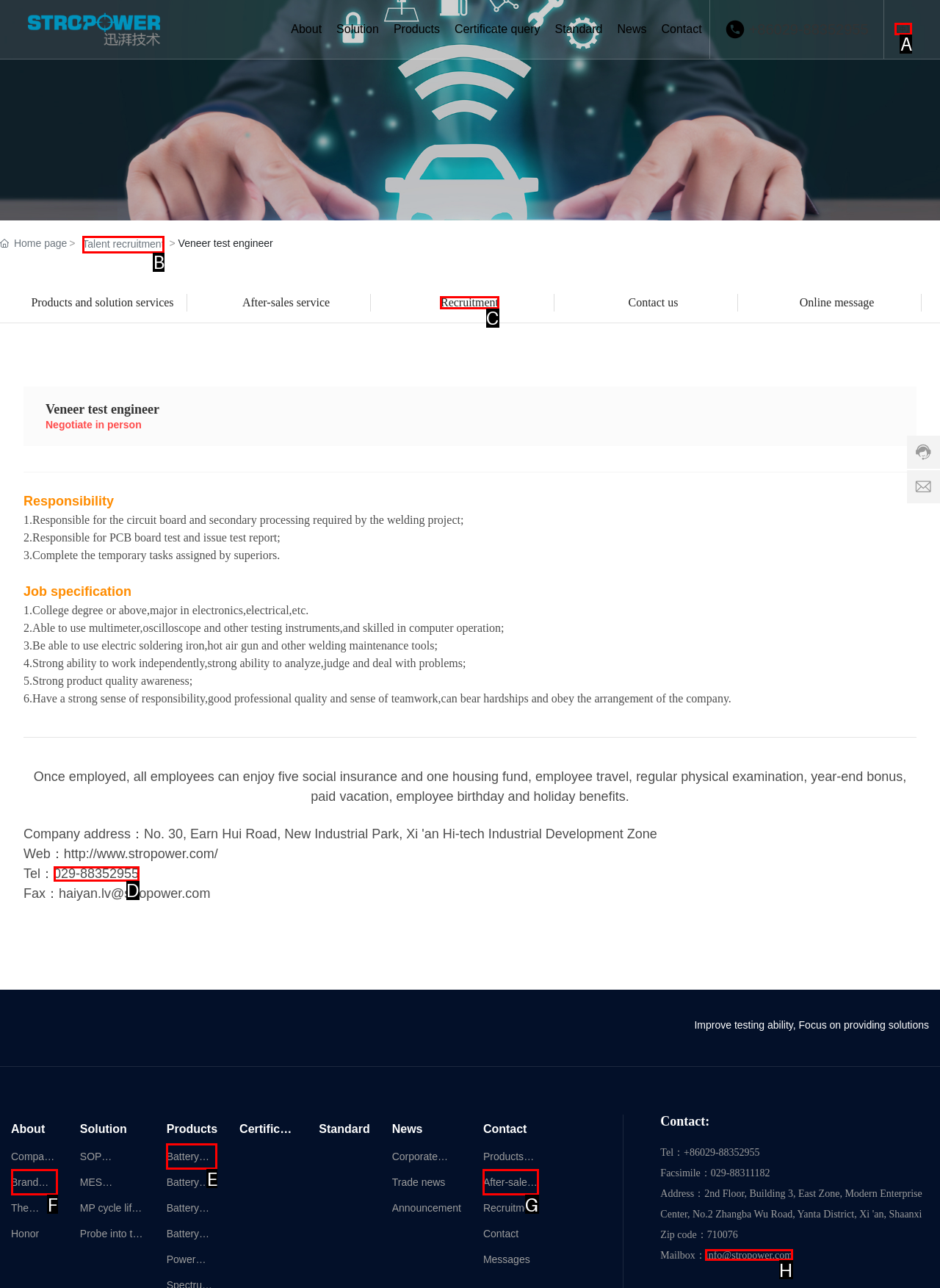Point out the HTML element I should click to achieve the following: Learn more about the Battery Pack Testing System Reply with the letter of the selected element.

E